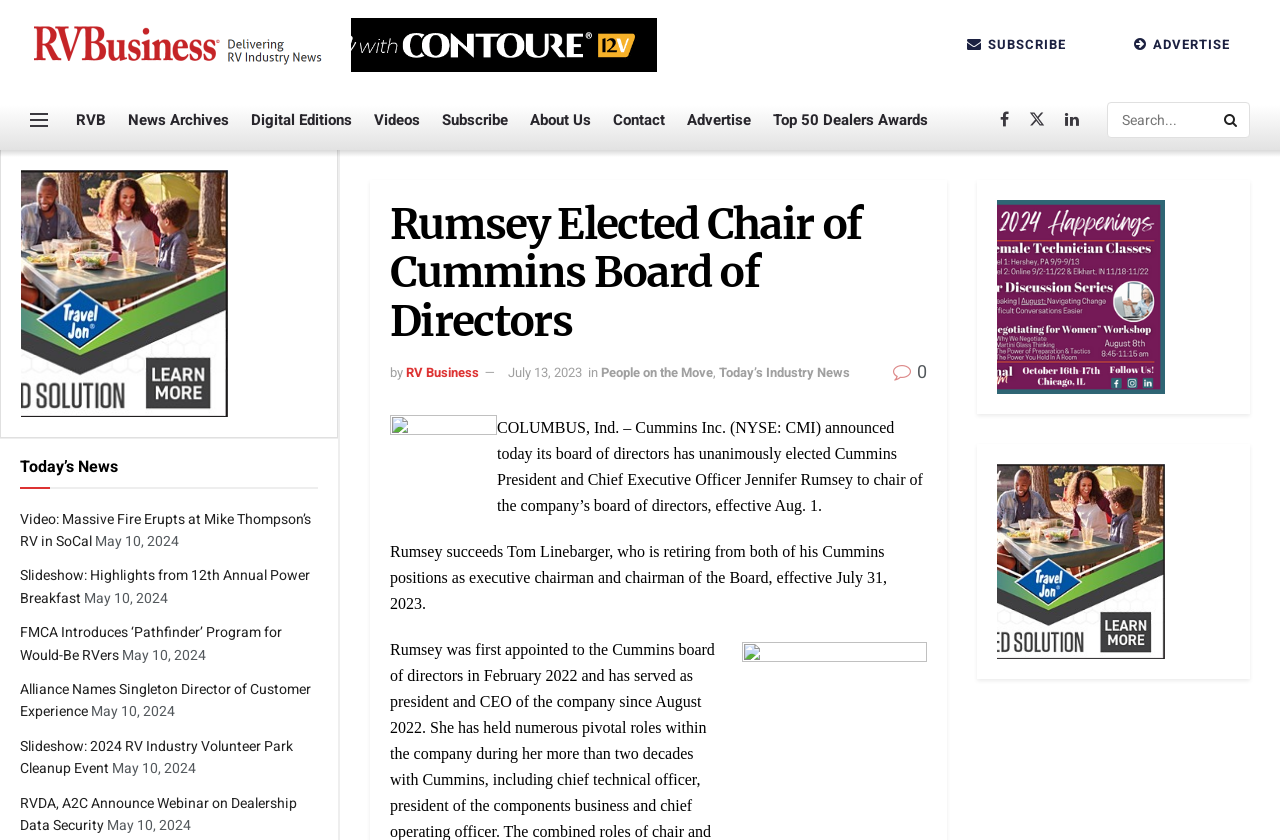Identify the bounding box coordinates for the region of the element that should be clicked to carry out the instruction: "Explore IT Staffing Services". The bounding box coordinates should be four float numbers between 0 and 1, i.e., [left, top, right, bottom].

None